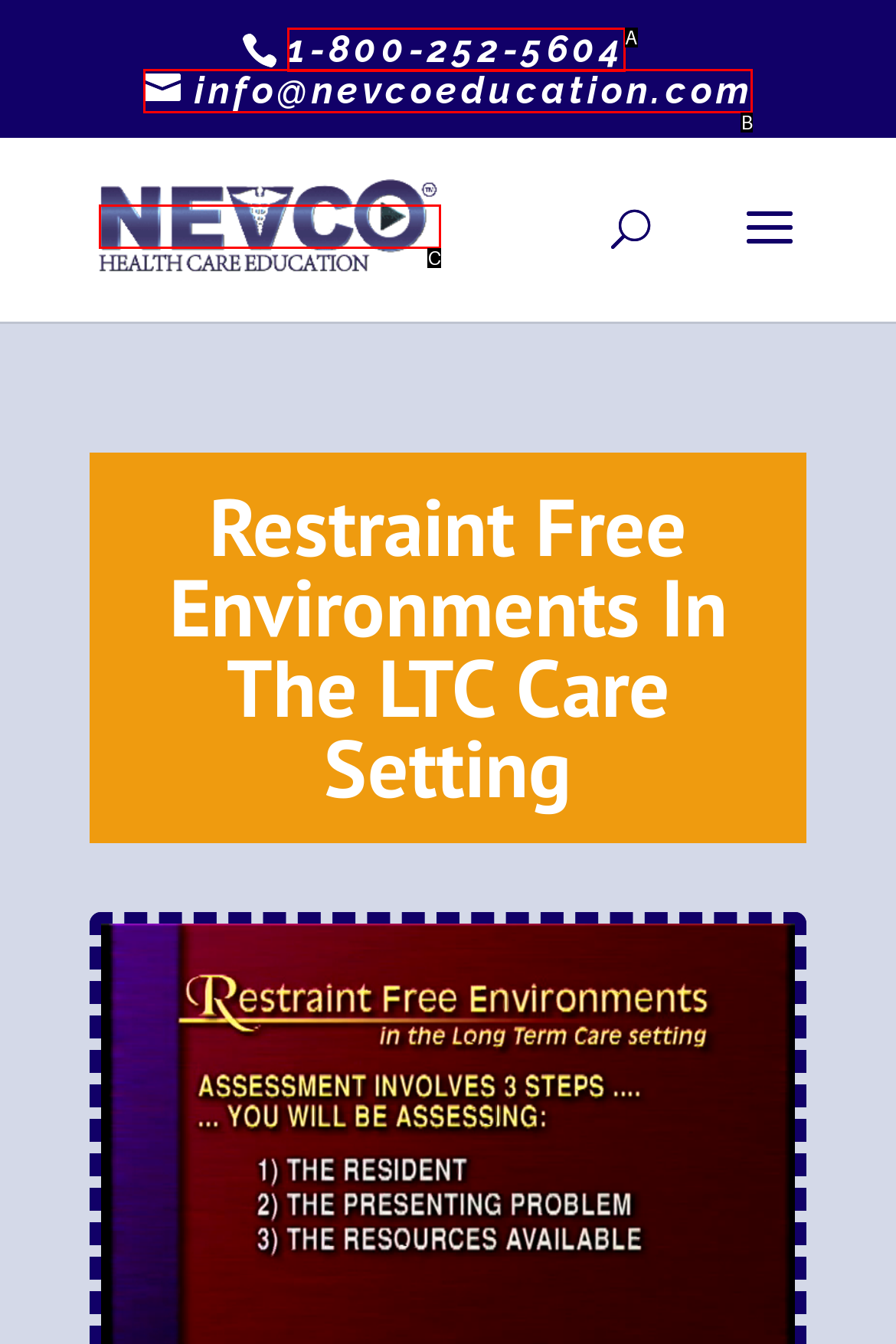Select the option that matches the description: alt="Nevco". Answer with the letter of the correct option directly.

C